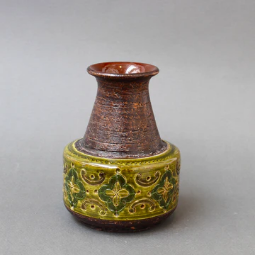Using the information in the image, give a comprehensive answer to the question: 
What color is the upper section of the vase?

The caption describes the vase as having a rich brown-glazed upper section, which contrasts elegantly with the intricate green patterns, providing a clear description of the color.